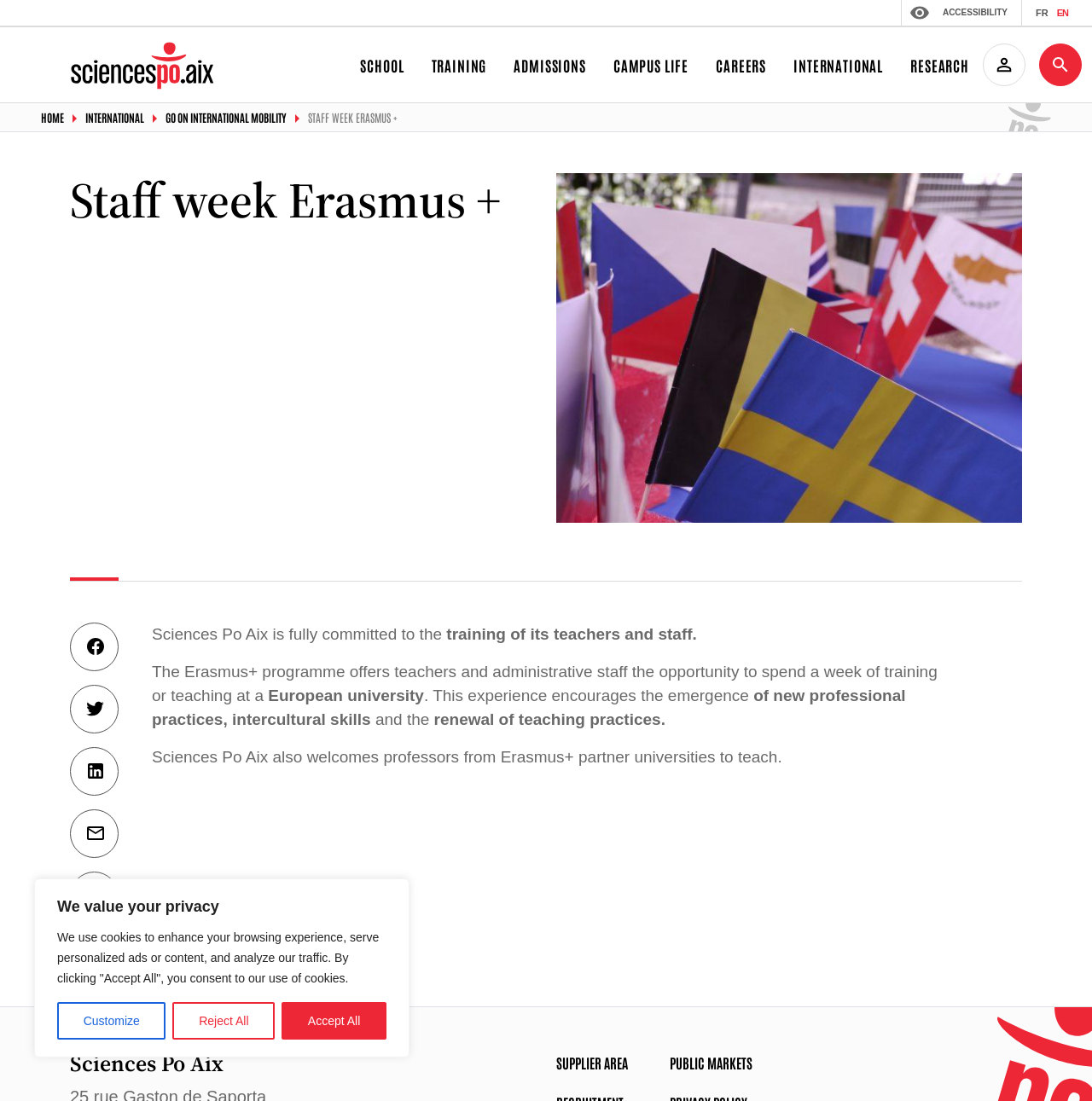Give a one-word or phrase response to the following question: How many language options are available?

2